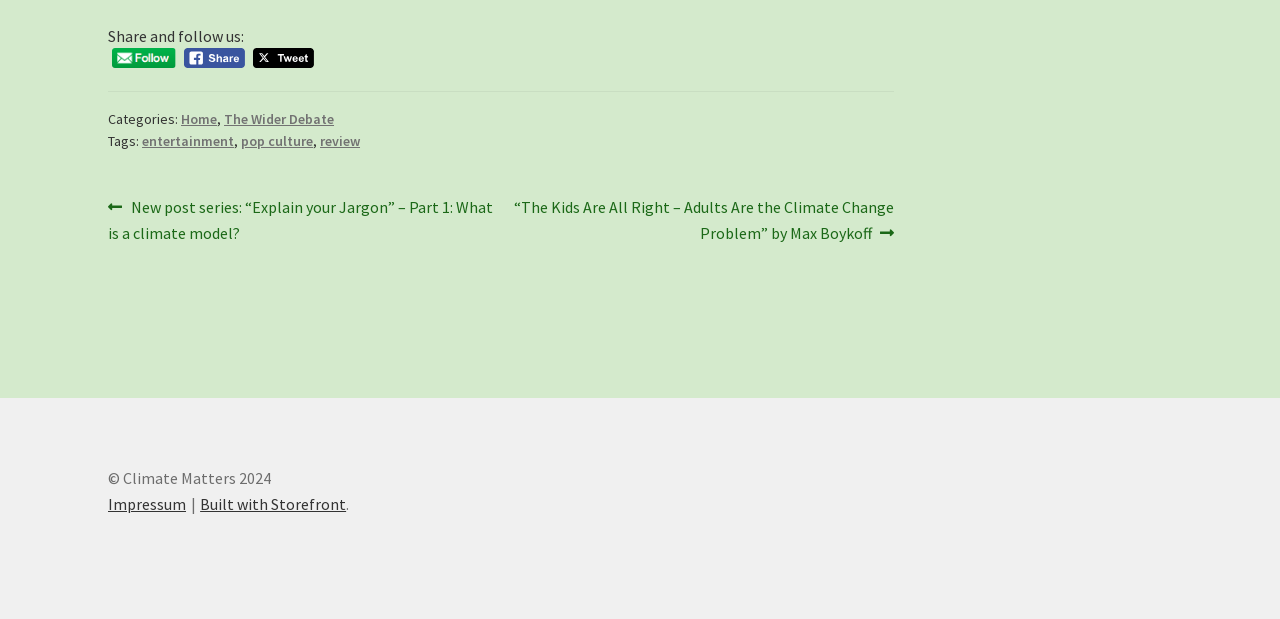Please locate the bounding box coordinates for the element that should be clicked to achieve the following instruction: "Tweet this post". Ensure the coordinates are given as four float numbers between 0 and 1, i.e., [left, top, right, bottom].

[0.197, 0.077, 0.246, 0.11]